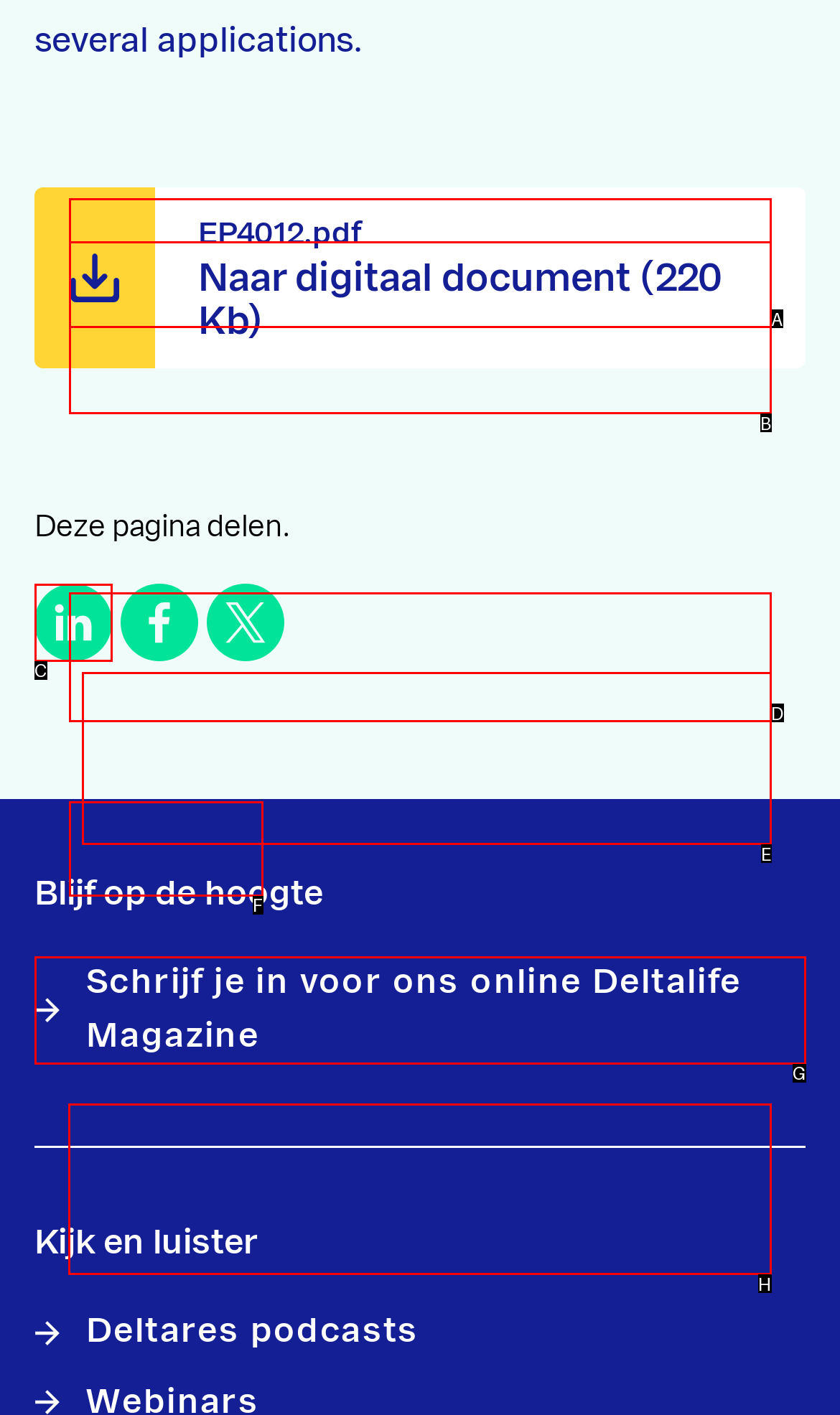Pick the right letter to click to achieve the task: Read Research in rice field Internationaal
Answer with the letter of the correct option directly.

H